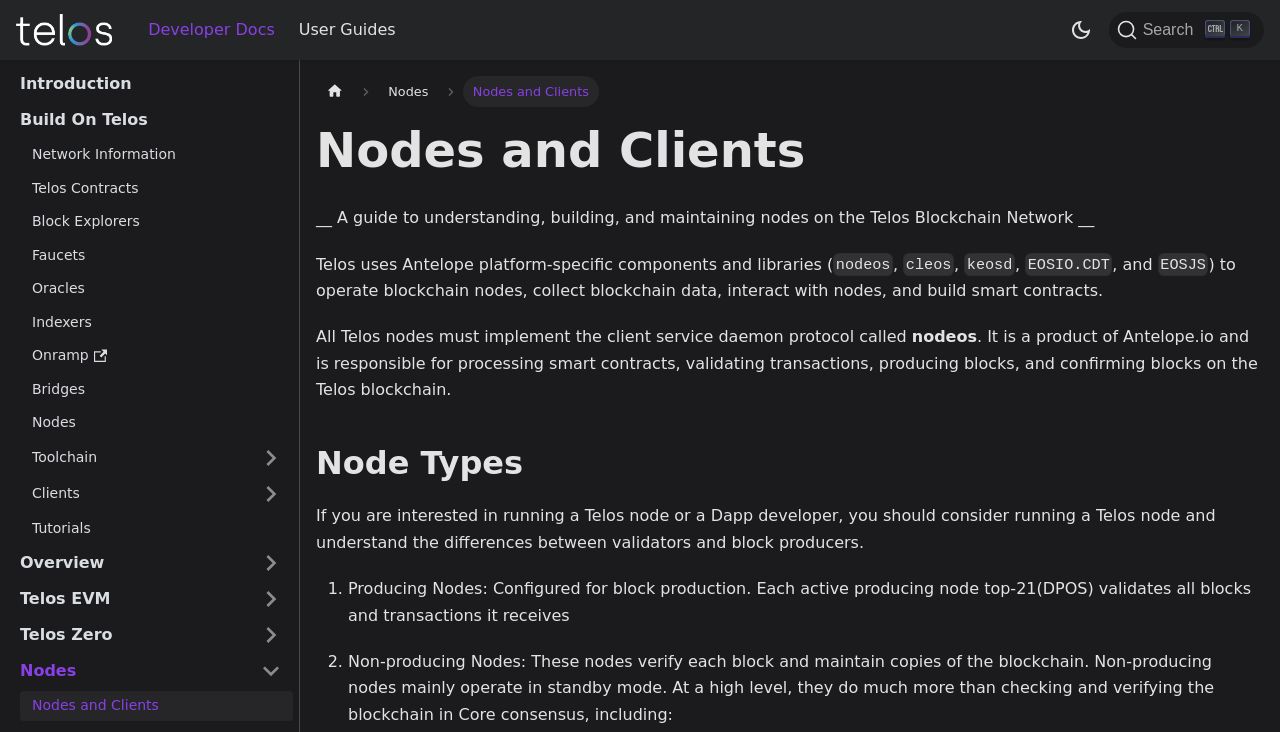Locate the bounding box coordinates of the area that needs to be clicked to fulfill the following instruction: "Go to Developer Docs". The coordinates should be in the format of four float numbers between 0 and 1, namely [left, top, right, bottom].

[0.106, 0.017, 0.224, 0.064]